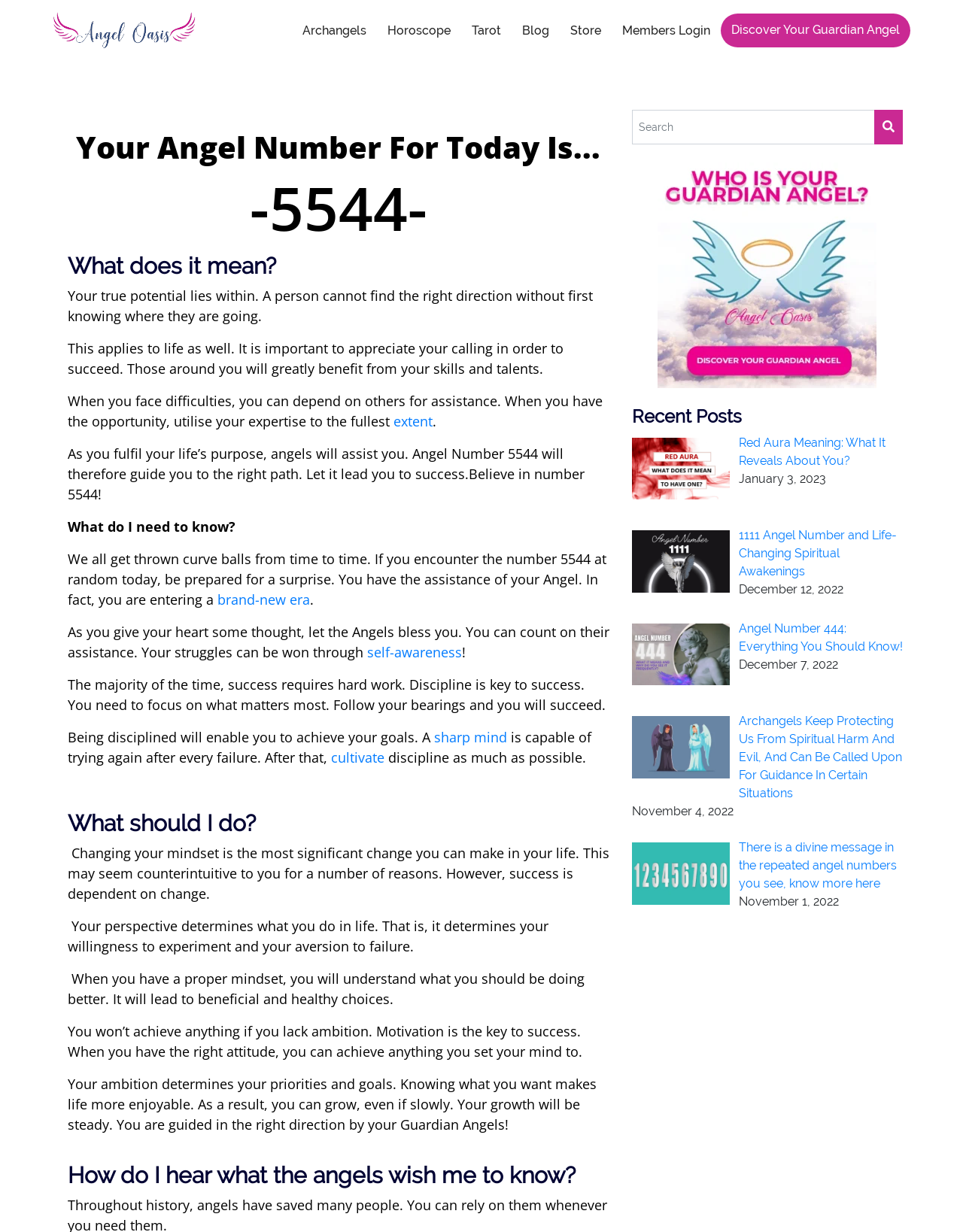Find and provide the bounding box coordinates for the UI element described here: "Archangels". The coordinates should be given as four float numbers between 0 and 1: [left, top, right, bottom].

[0.303, 0.012, 0.391, 0.036]